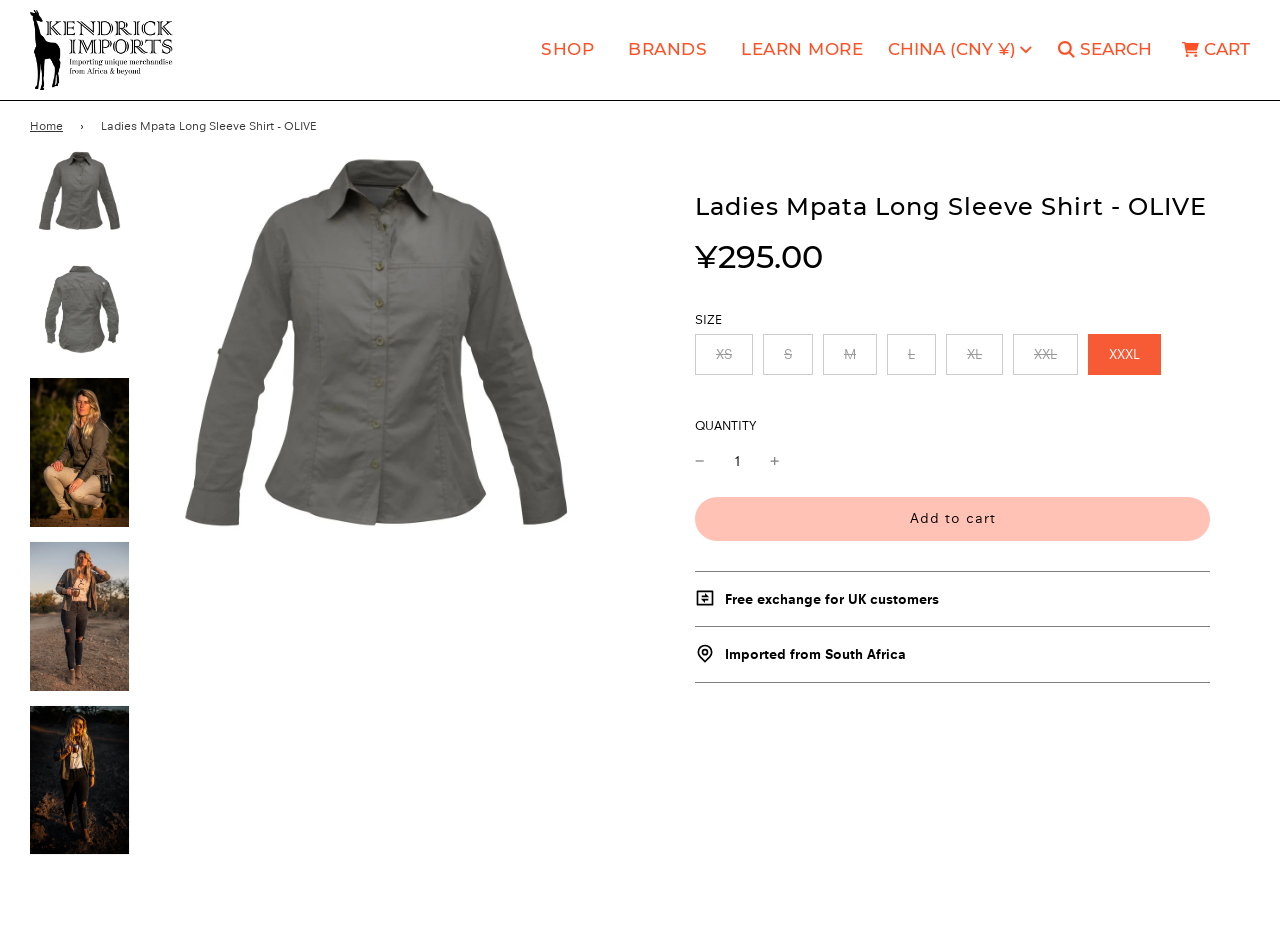What is the brand of the shirt?
Look at the image and respond to the question as thoroughly as possible.

The brand of the shirt can be determined by looking at the top-left corner of the webpage, where the logo and brand name 'Kendrick Imports' are displayed.